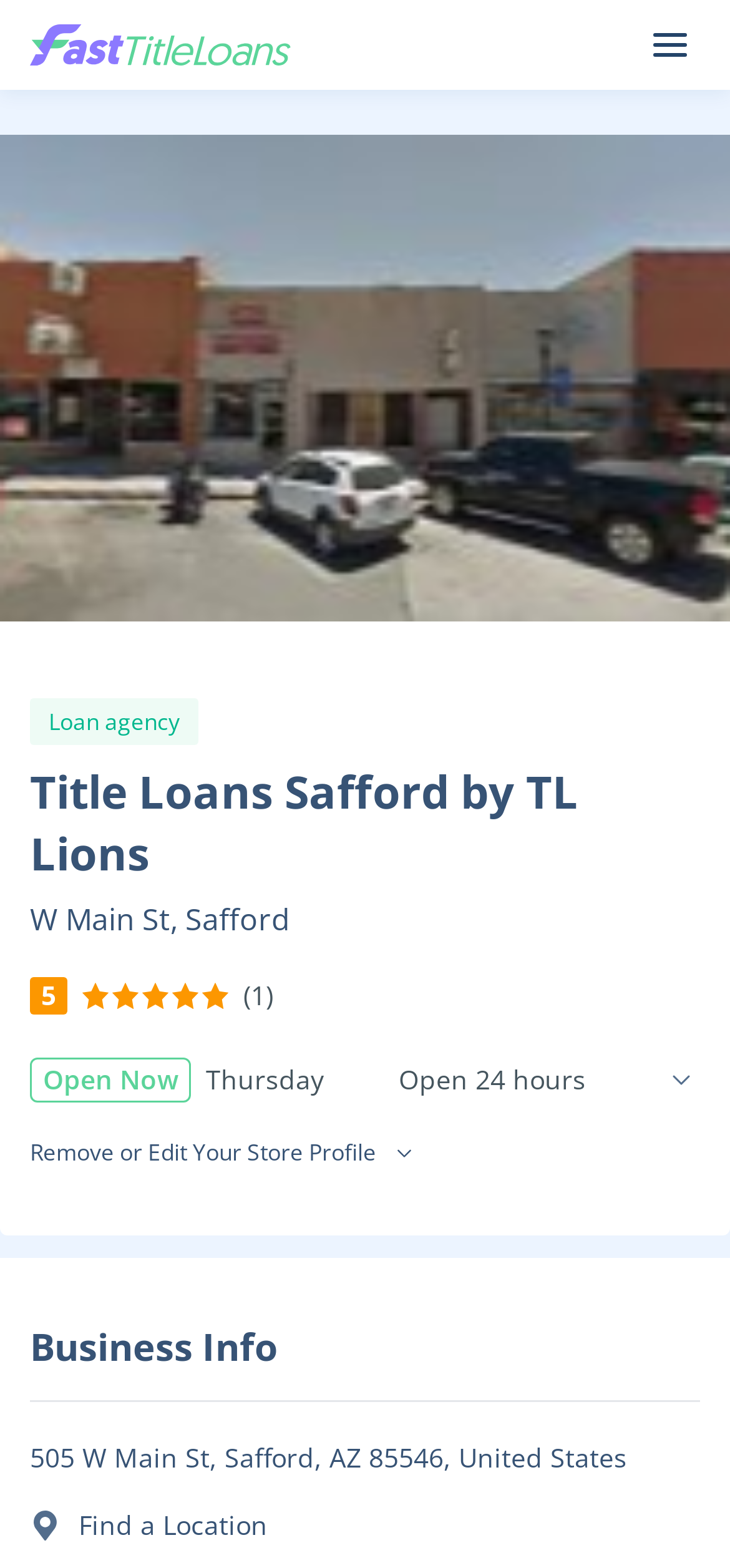Given the element description Remove Your Profile, identify the bounding box coordinates for the UI element on the webpage screenshot. The format should be (top-left x, top-left y, bottom-right x, bottom-right y), with values between 0 and 1.

[0.069, 0.833, 0.526, 0.871]